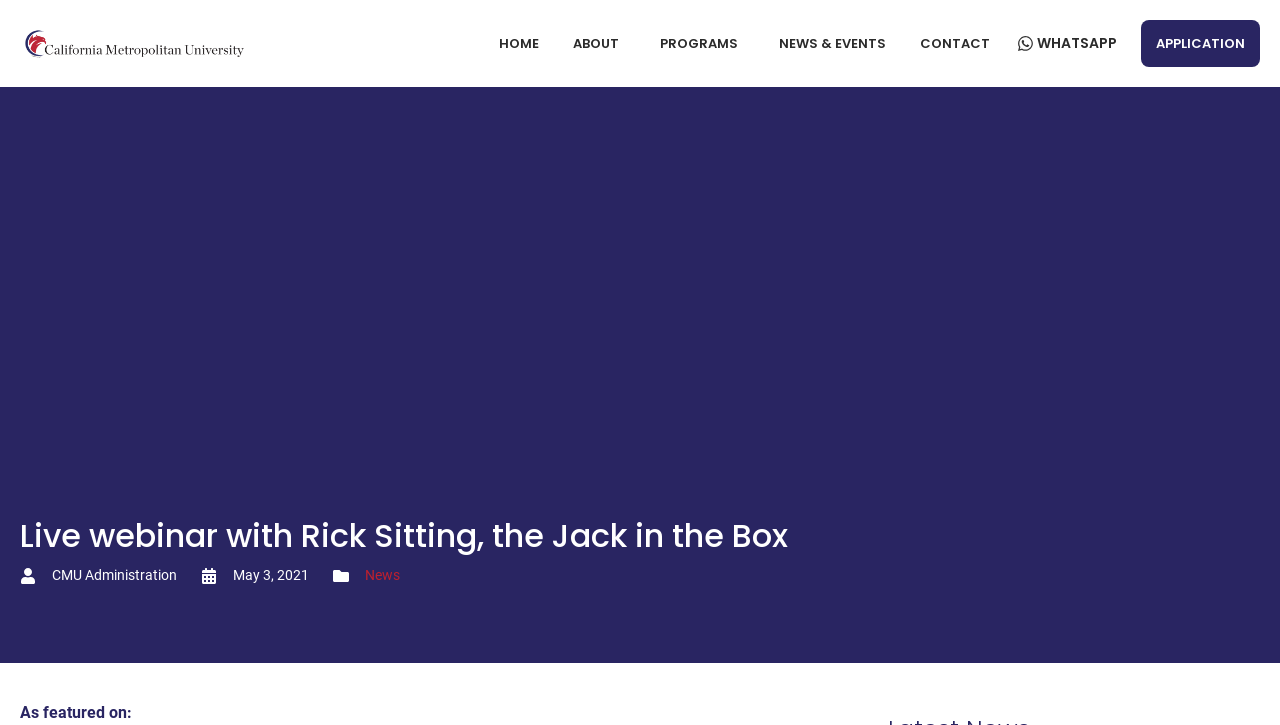Determine the bounding box coordinates for the area that needs to be clicked to fulfill this task: "check whatsapp". The coordinates must be given as four float numbers between 0 and 1, i.e., [left, top, right, bottom].

[0.795, 0.043, 0.873, 0.078]